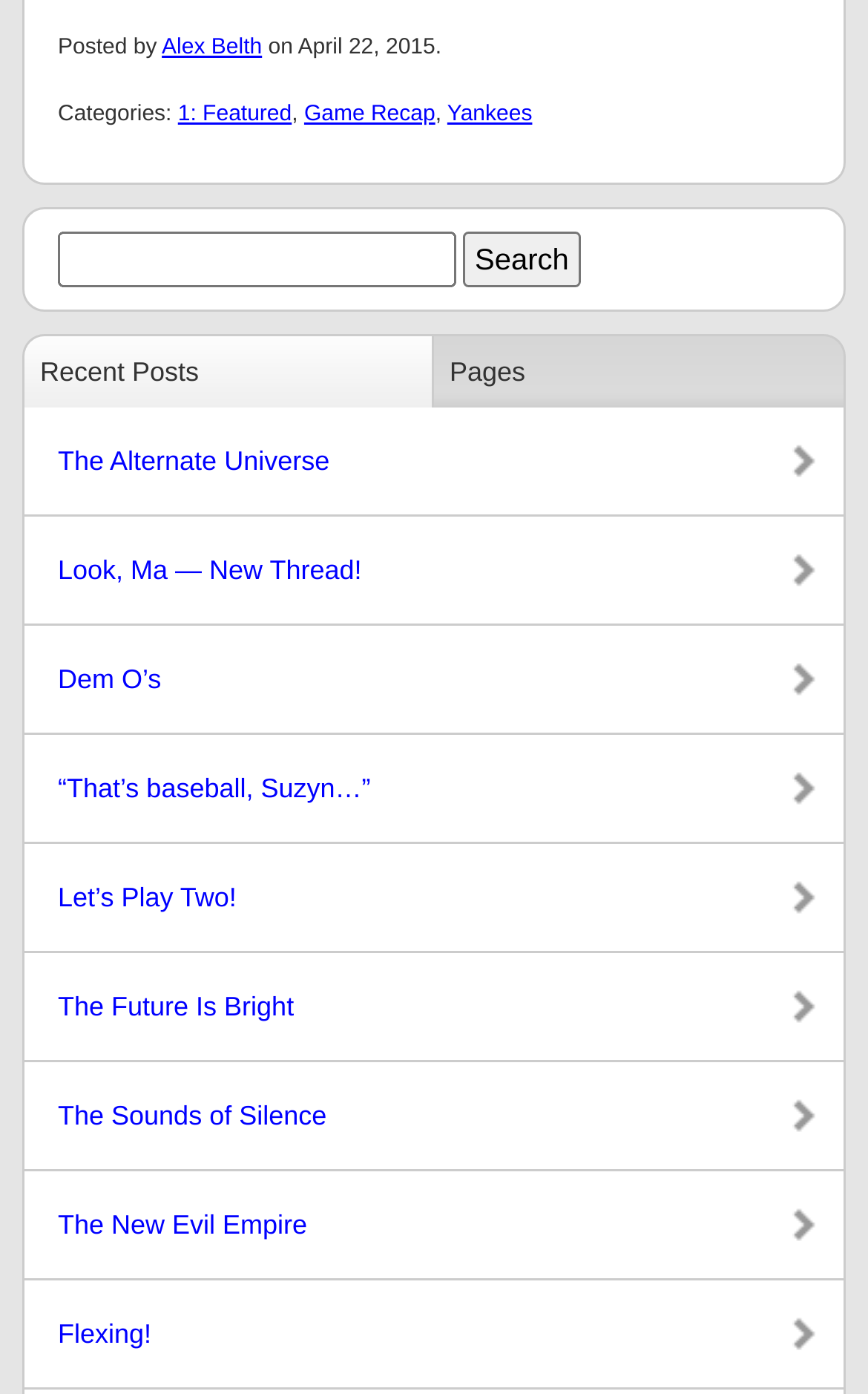Select the bounding box coordinates of the element I need to click to carry out the following instruction: "View 'Recent Posts'".

[0.026, 0.24, 0.5, 0.292]